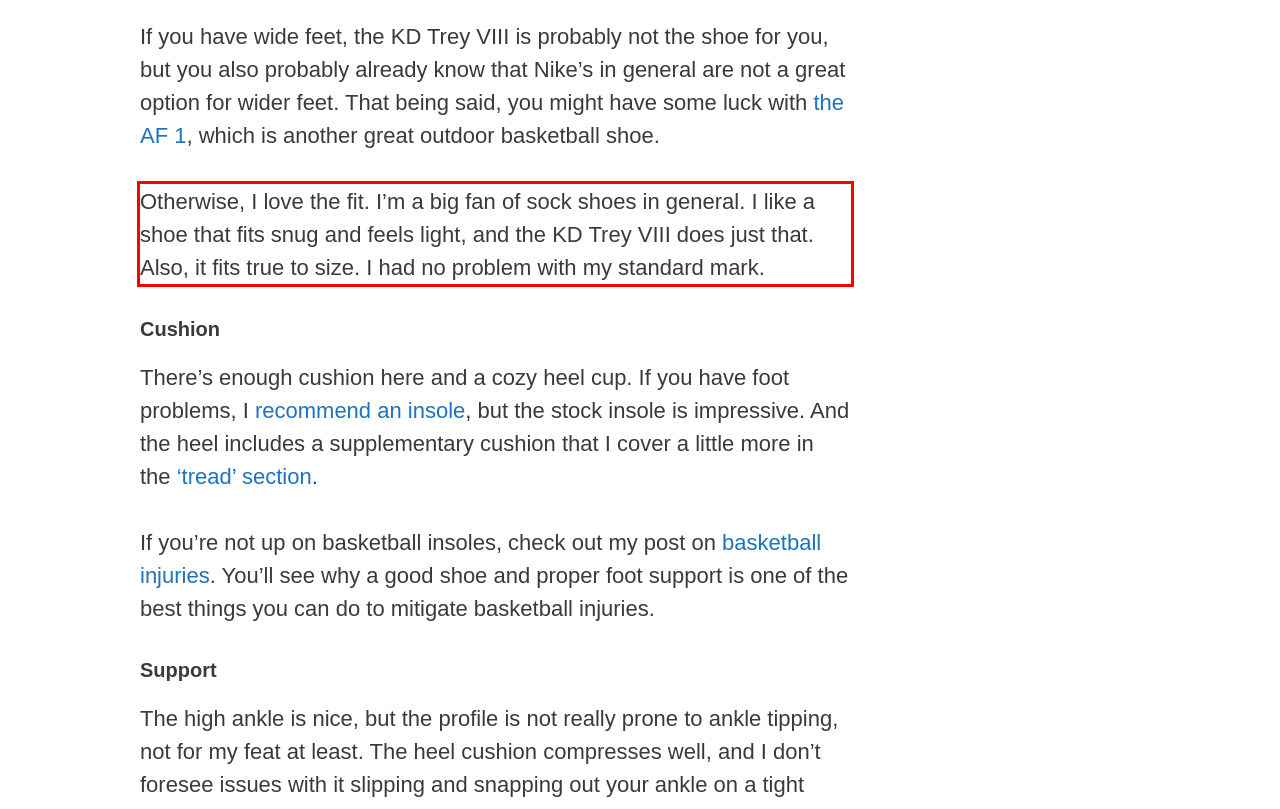Please examine the webpage screenshot and extract the text within the red bounding box using OCR.

Otherwise, I love the fit. I’m a big fan of sock shoes in general. I like a shoe that fits snug and feels light, and the KD Trey VIII does just that. Also, it fits true to size. I had no problem with my standard mark.